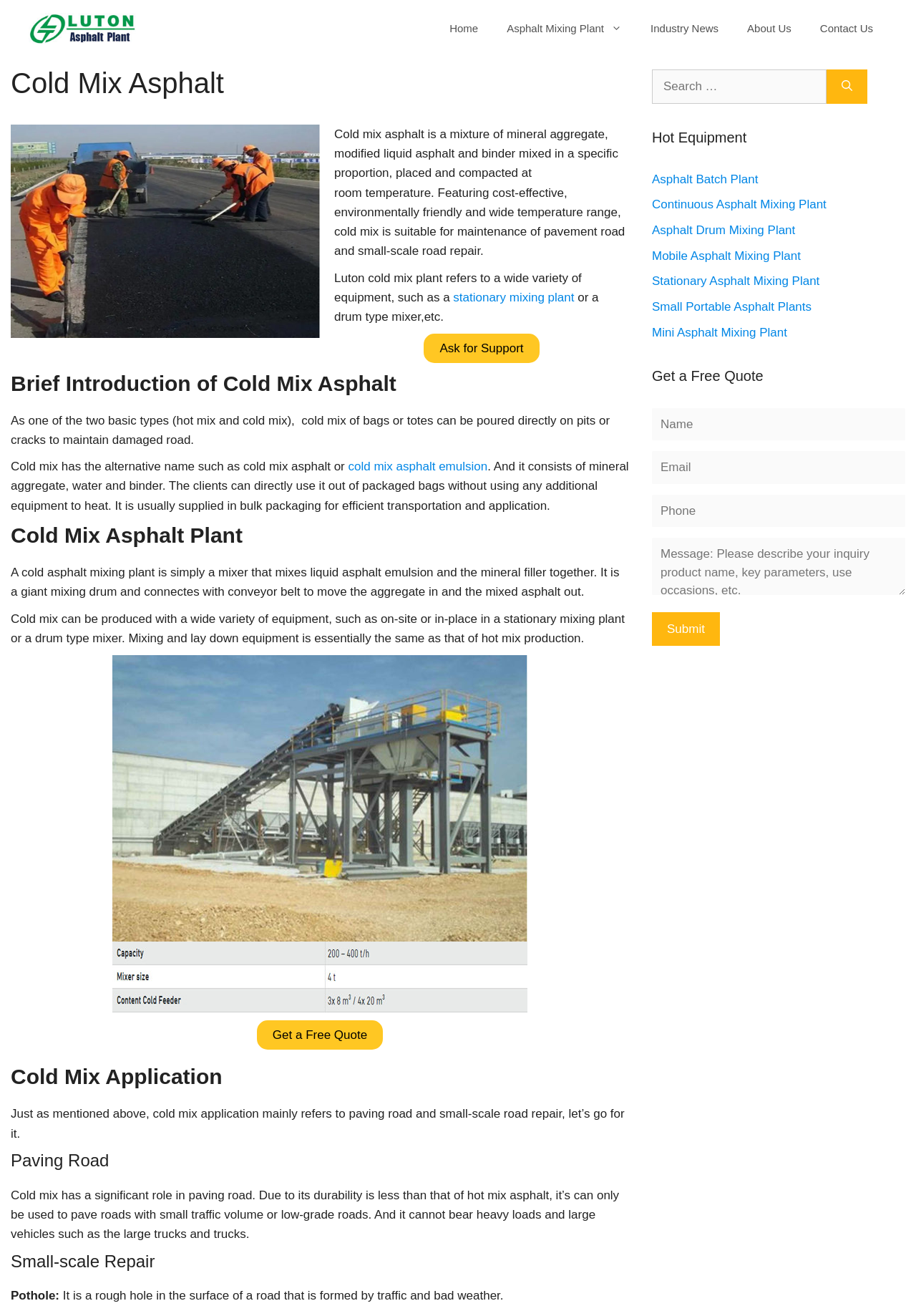Highlight the bounding box coordinates of the element you need to click to perform the following instruction: "Submit the contact form."

[0.712, 0.465, 0.786, 0.491]